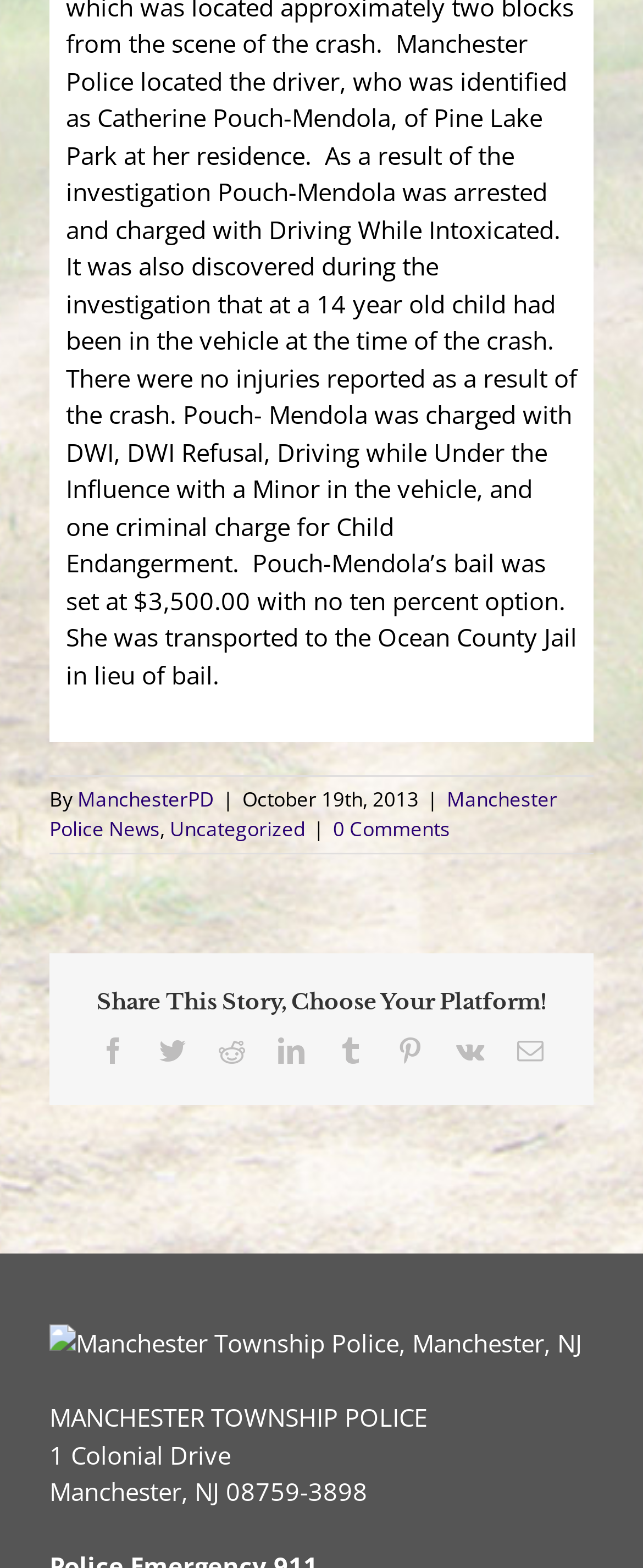Given the webpage screenshot and the description, determine the bounding box coordinates (top-left x, top-left y, bottom-right x, bottom-right y) that define the location of the UI element matching this description: Manchester Police News

[0.077, 0.501, 0.867, 0.538]